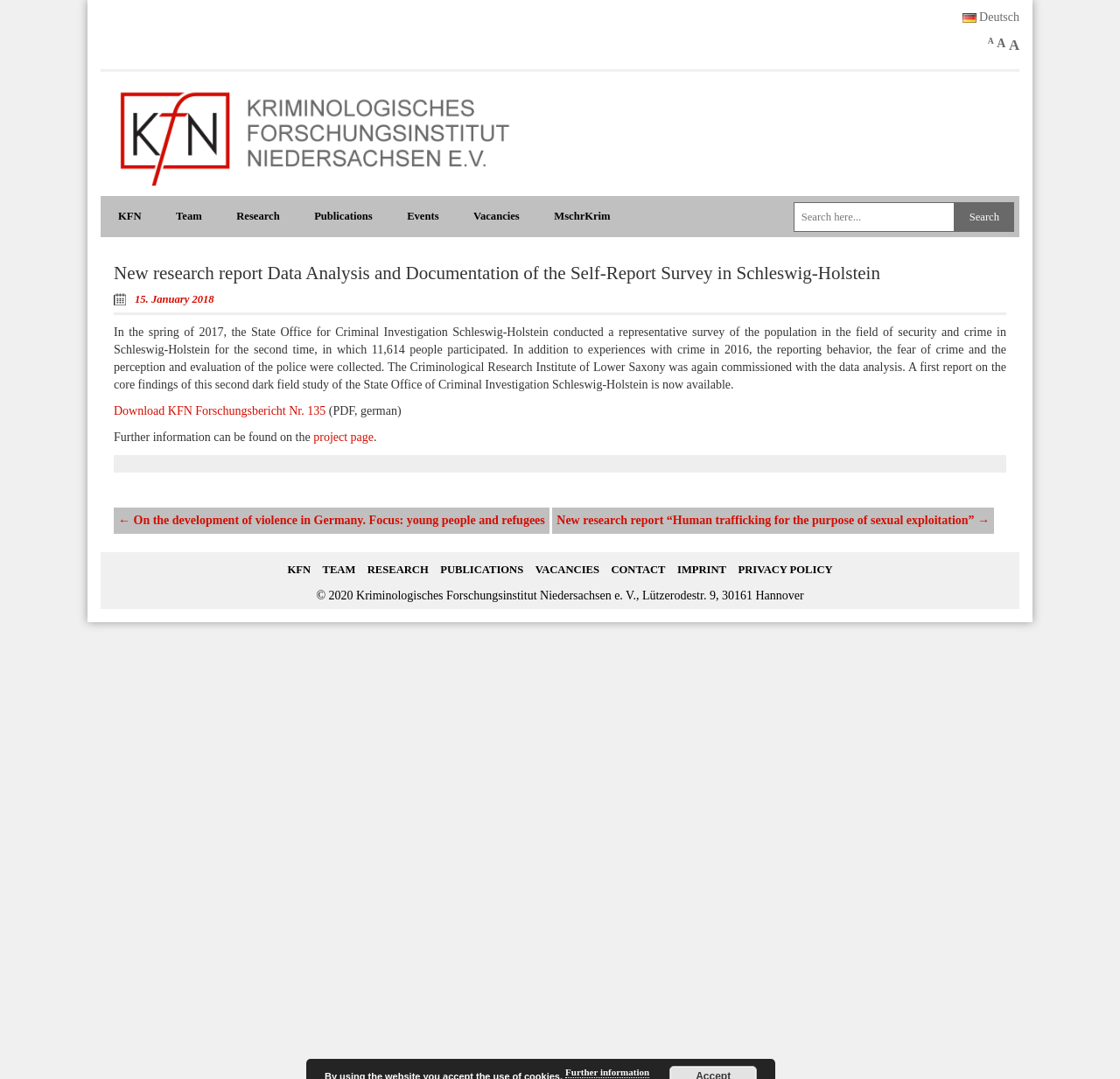Give a succinct answer to this question in a single word or phrase: 
What is the date of the research report?

15. January 2018